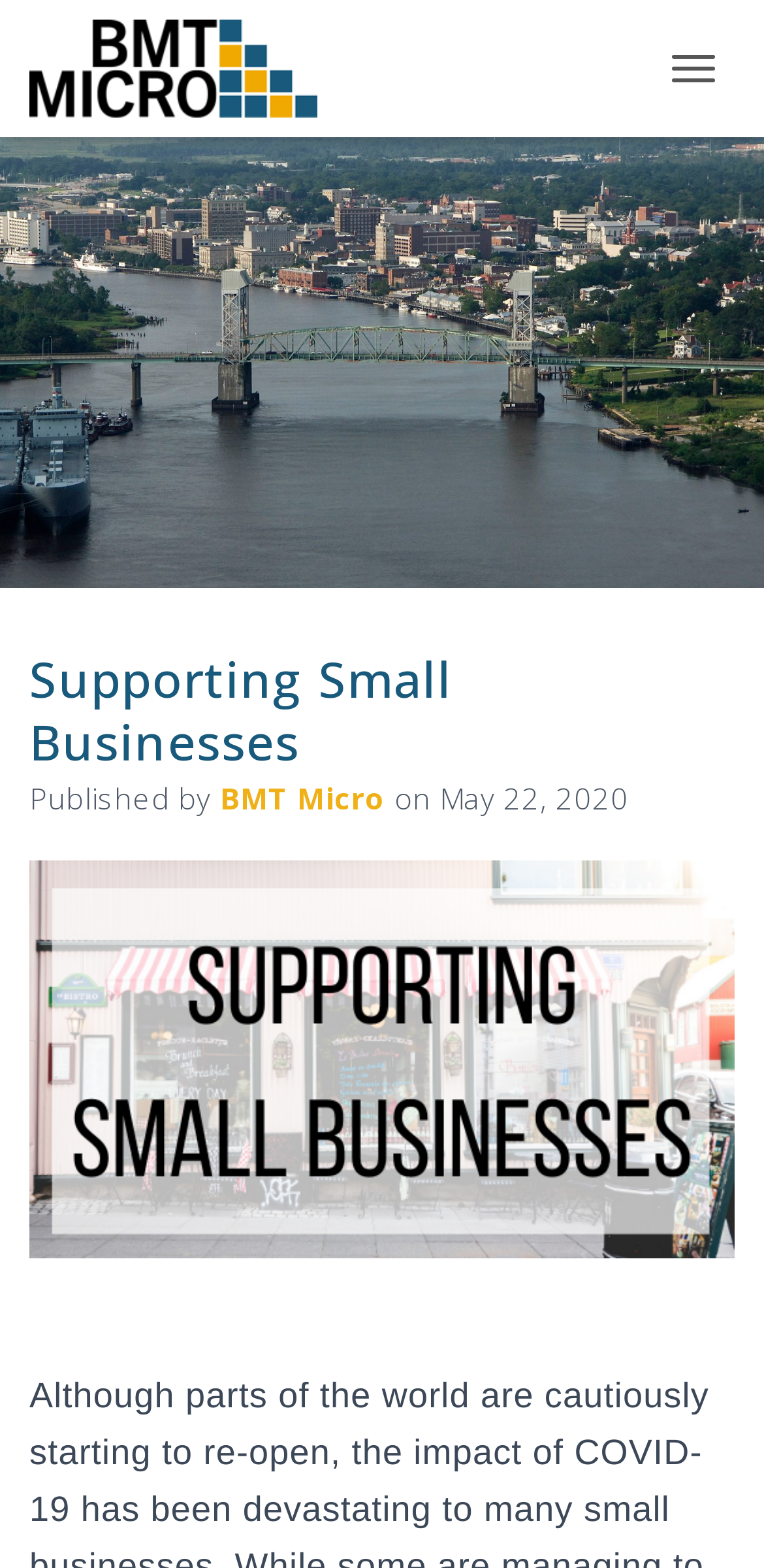Who published the article?
Using the visual information from the image, give a one-word or short-phrase answer.

BMT Micro